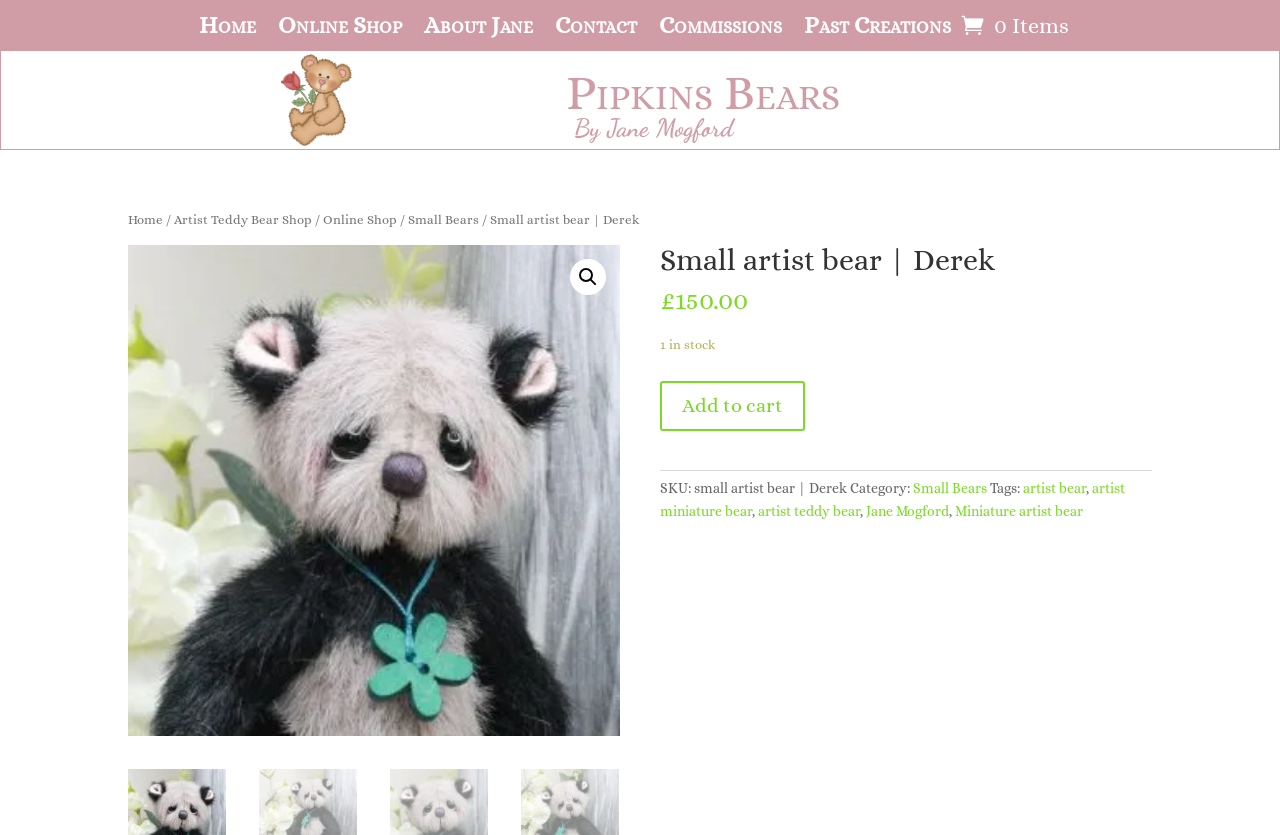What is the price of the small artist bear?
Kindly offer a detailed explanation using the data available in the image.

I found the price of the small artist bear by looking at the text next to the '£' symbol, which is located below the image of the bear. The text says '£150.00', indicating that the price of the bear is 150 pounds.